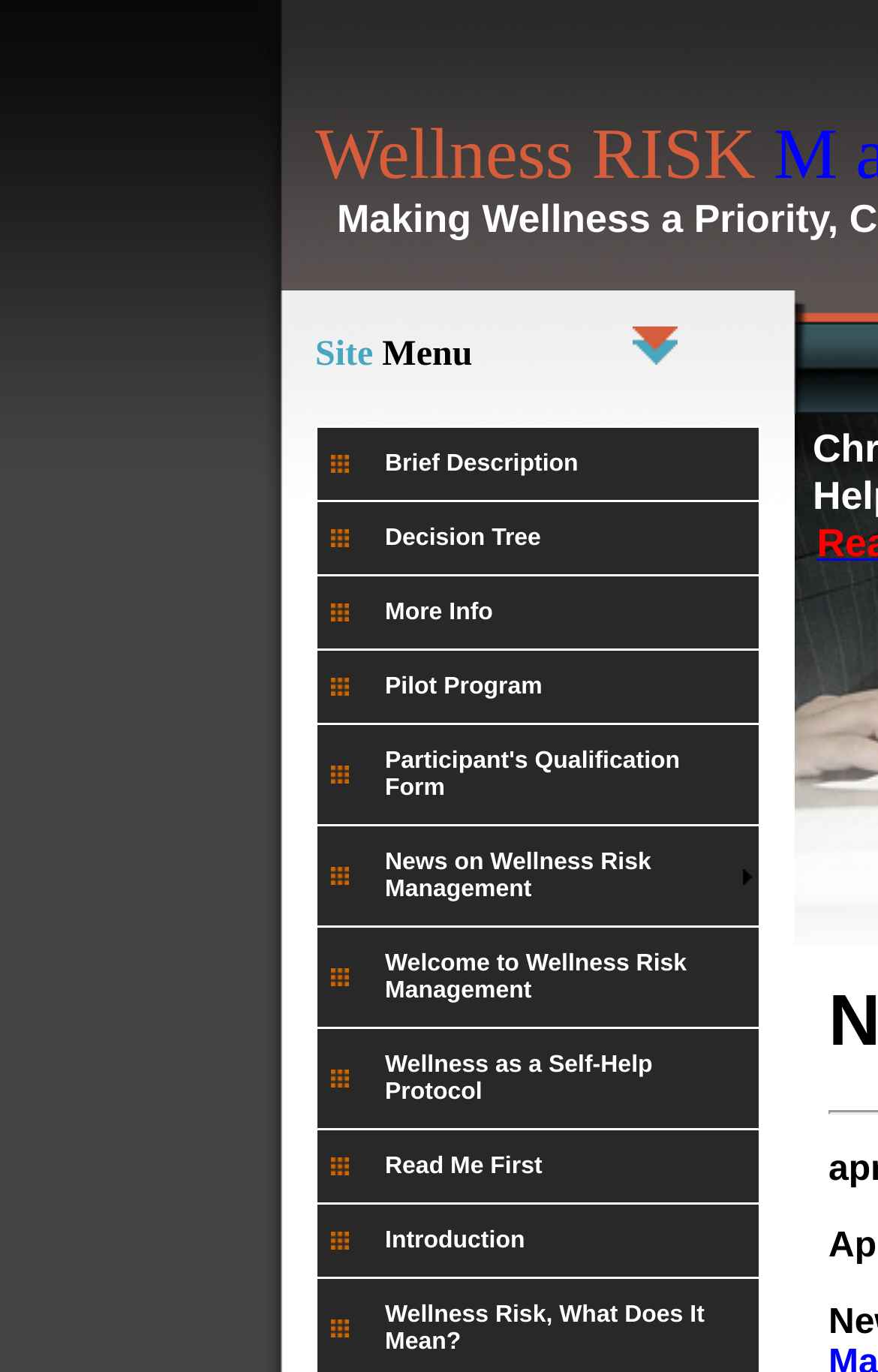Are there any required fields in the site menu?
Use the image to answer the question with a single word or phrase.

No